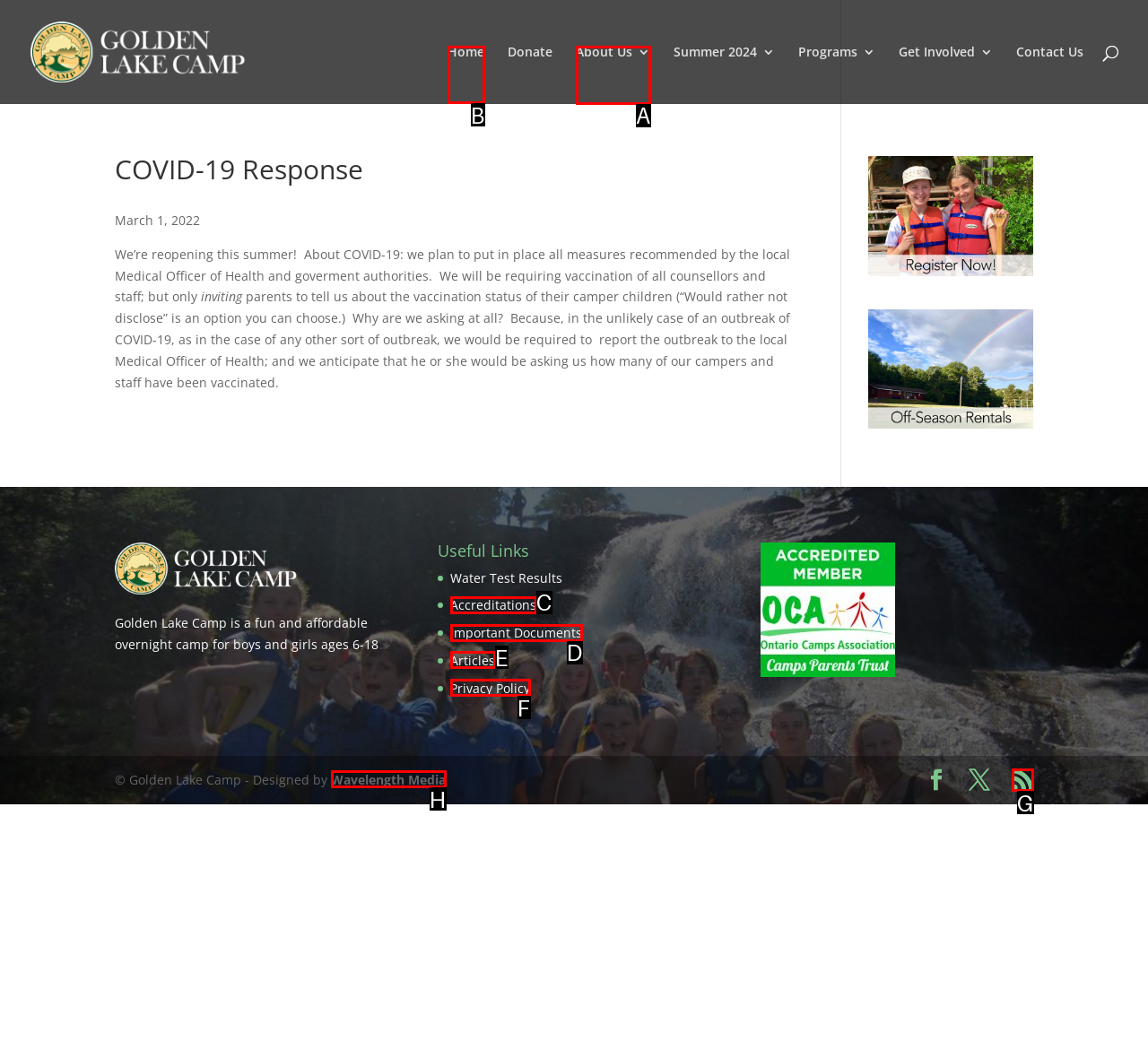Determine which UI element I need to click to achieve the following task: Click the Home link Provide your answer as the letter of the selected option.

B